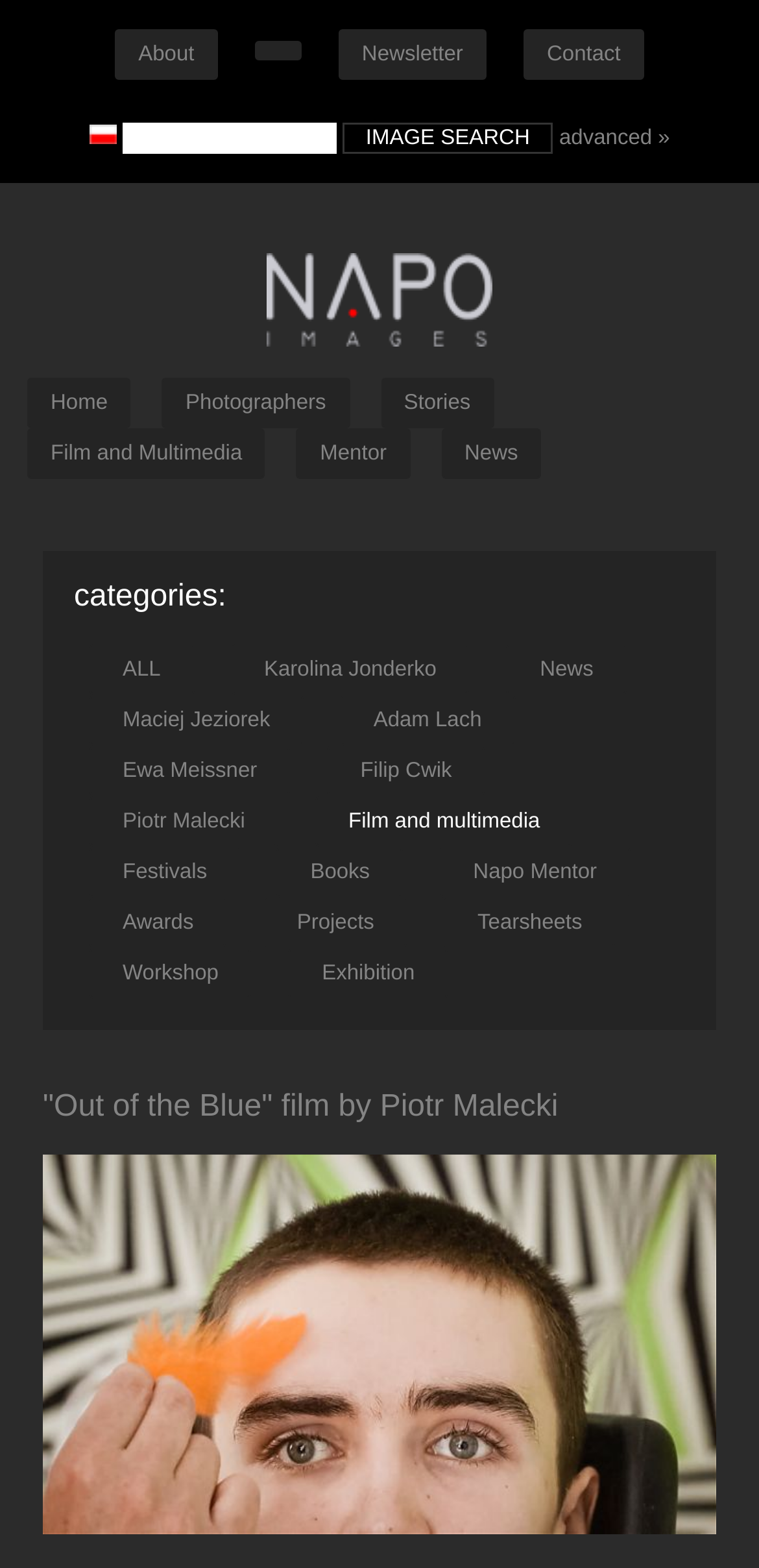Find the bounding box coordinates of the area to click in order to follow the instruction: "Watch the 'Out of the Blue' film".

[0.056, 0.696, 0.735, 0.717]